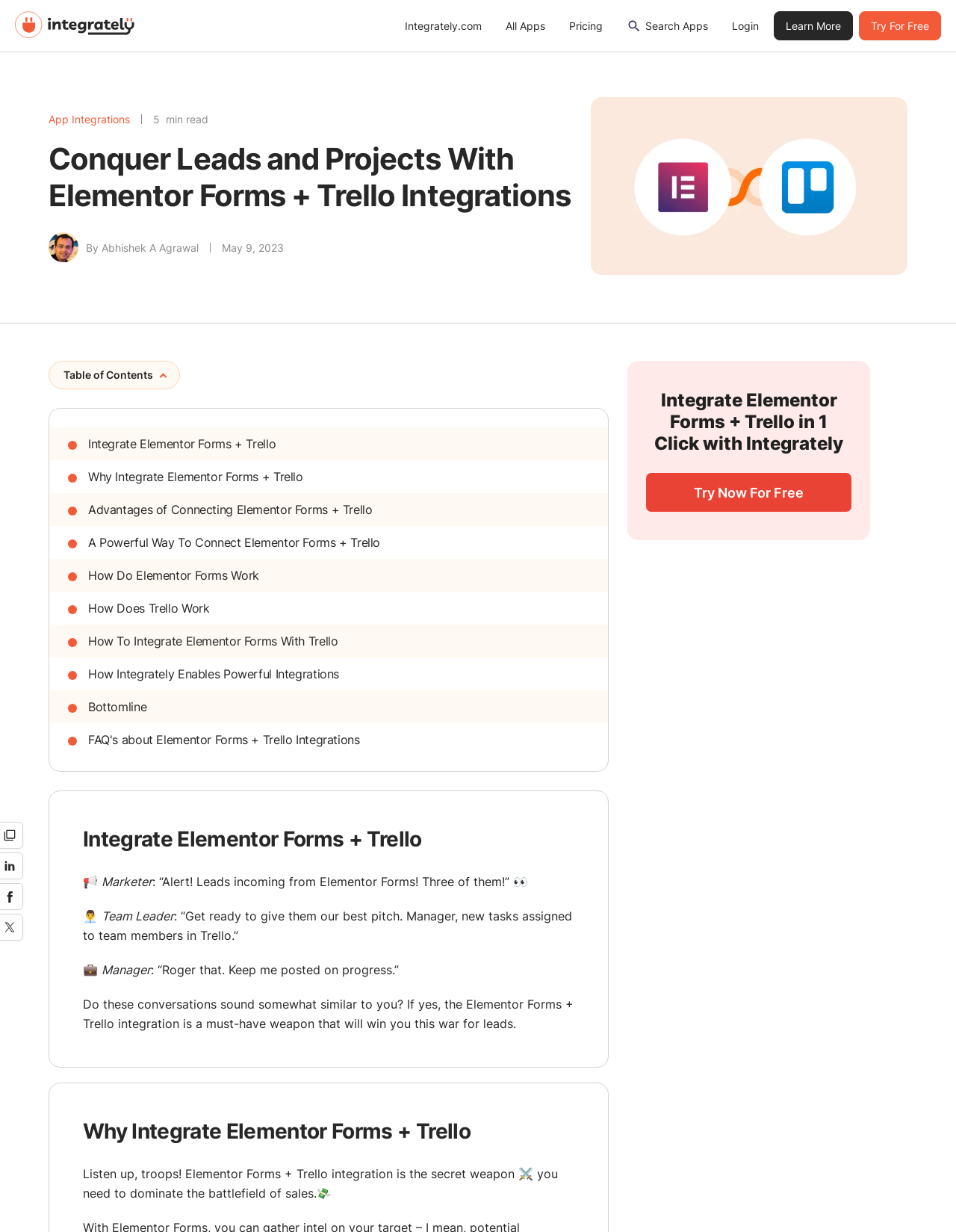Can you specify the bounding box coordinates of the area that needs to be clicked to fulfill the following instruction: "Click on the 'Try For Free' button"?

[0.898, 0.009, 0.984, 0.033]